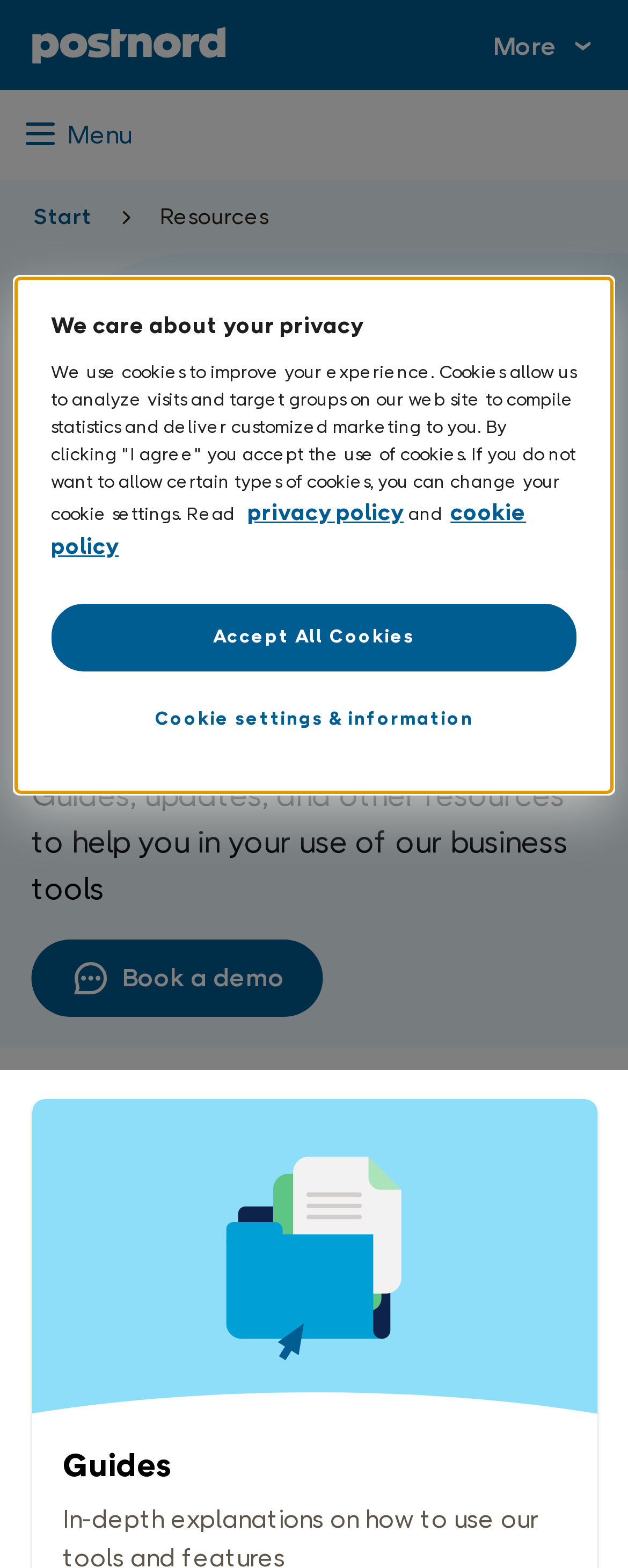Identify the bounding box coordinates for the element that needs to be clicked to fulfill this instruction: "Click the 'More' link". Provide the coordinates in the format of four float numbers between 0 and 1: [left, top, right, bottom].

[0.785, 0.011, 0.949, 0.046]